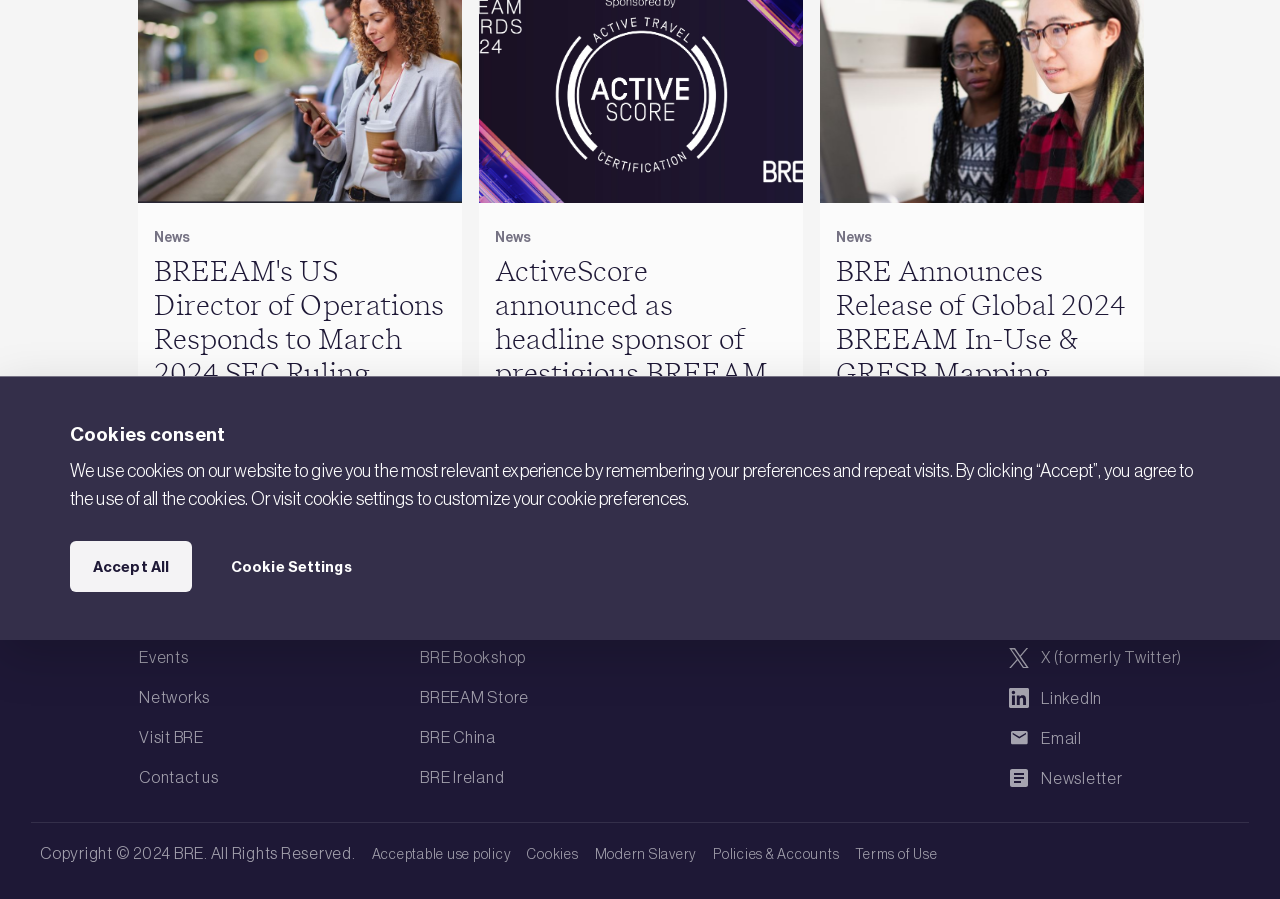Identify the bounding box coordinates for the UI element mentioned here: "Contact us". Provide the coordinates as four float values between 0 and 1, i.e., [left, top, right, bottom].

[0.109, 0.854, 0.171, 0.874]